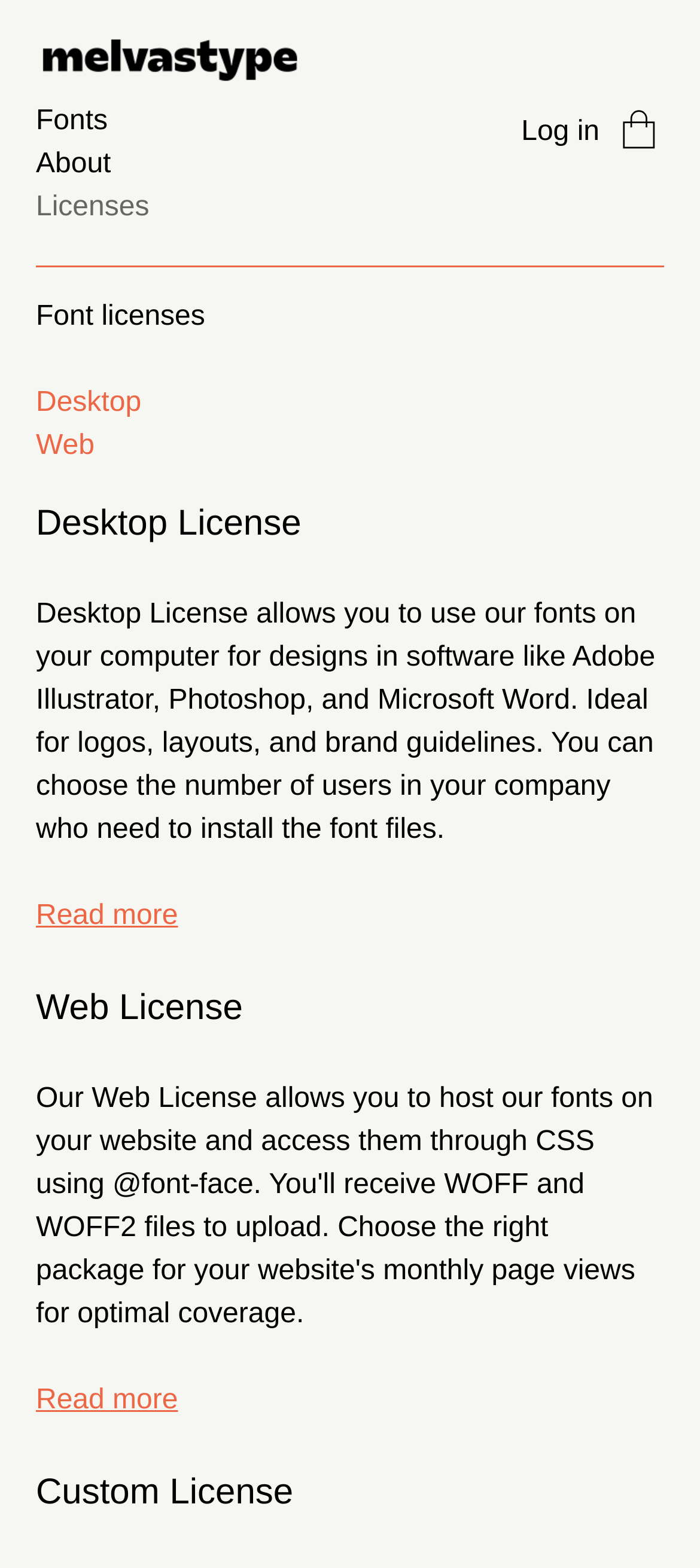Provide a single word or phrase answer to the question: 
Is the 'Fonts' link above or below the 'About' link?

Above